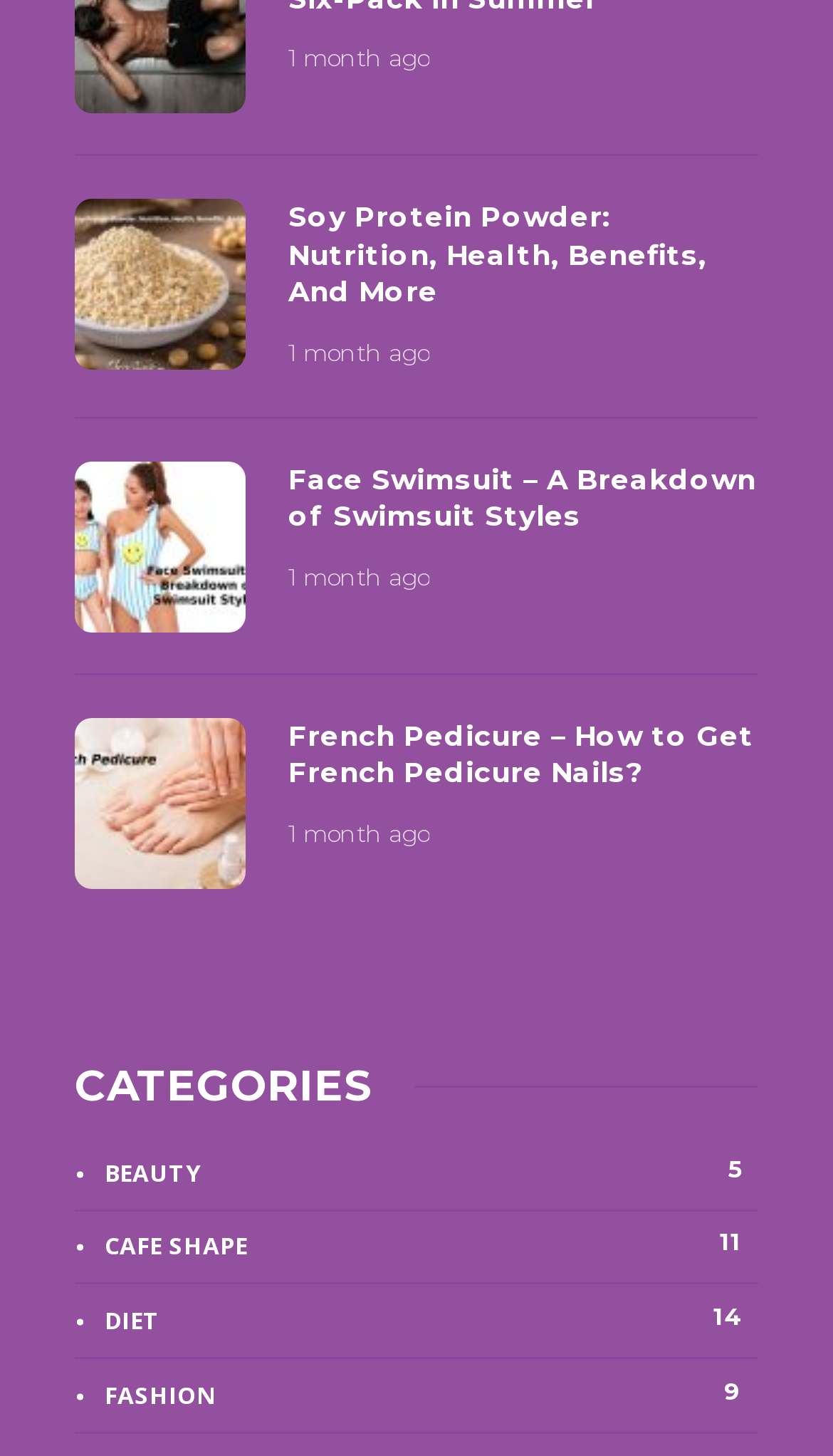Provide a one-word or brief phrase answer to the question:
What is the topic of the first article?

Soy Protein Powder